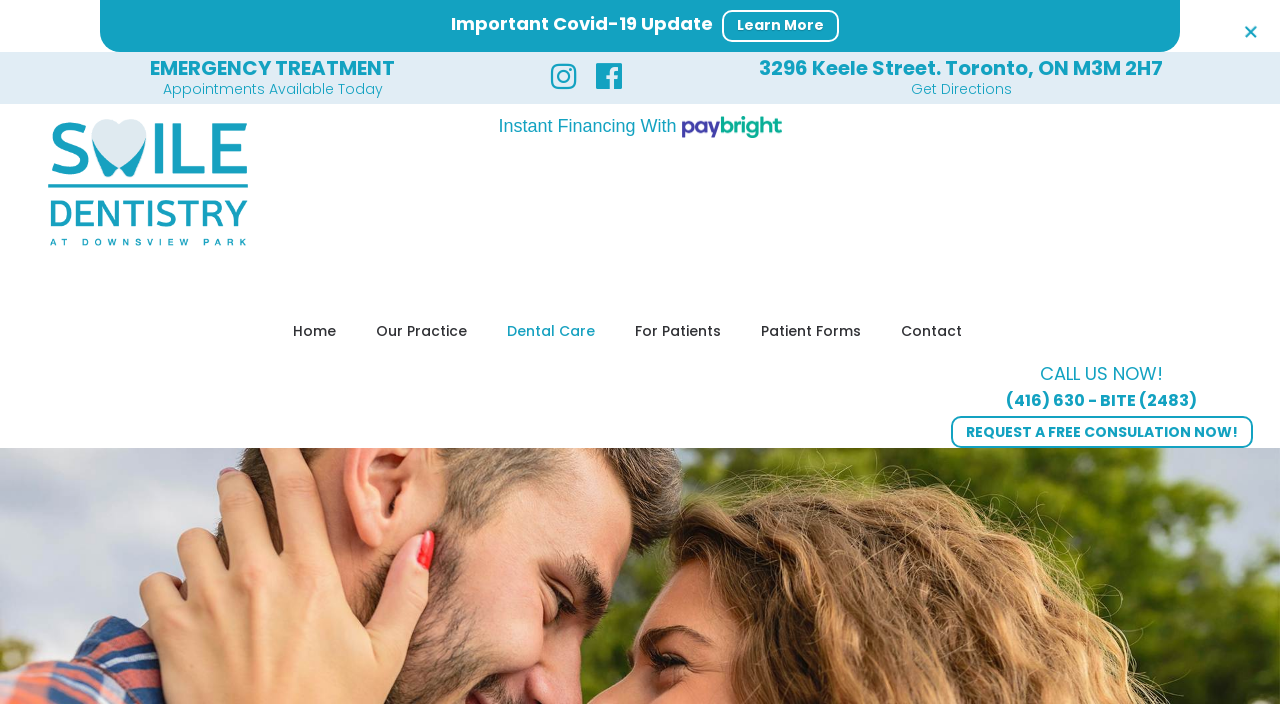What is the phone number to call for an appointment?
Kindly give a detailed and elaborate answer to the question.

I found the phone number by looking at the link element that contains the phone number, which is '(416) 630 - BITE (2483)'. This link is likely a call-to-action for making an appointment.